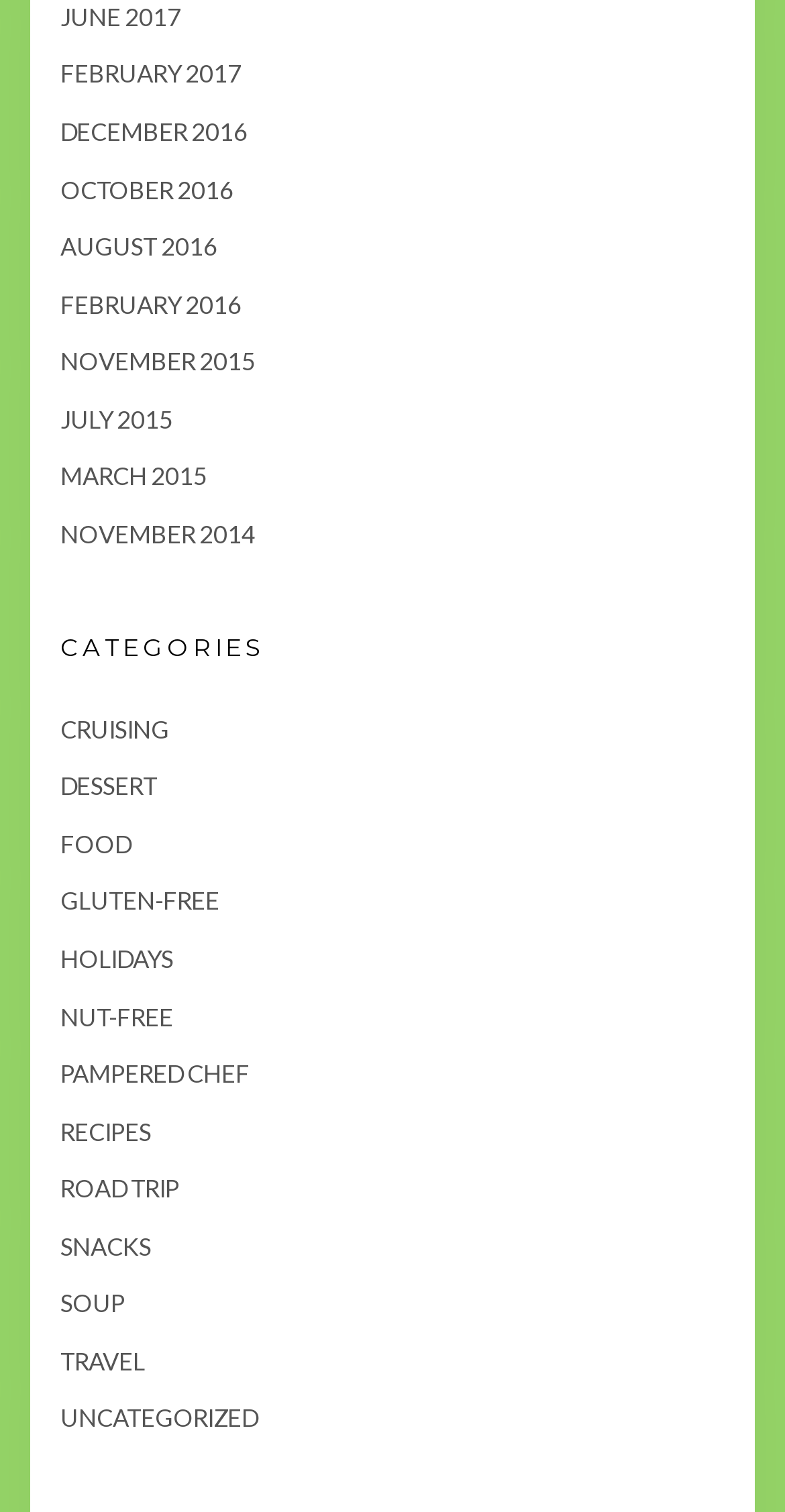How many categories are listed?
Please answer the question as detailed as possible.

I counted the number of links under the 'CATEGORIES' heading, and there are 19 links, each representing a category.